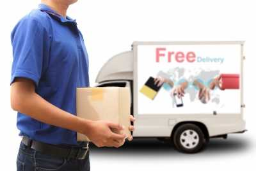Based on the image, provide a detailed response to the question:
What is the delivery person holding?

The image depicts a delivery person standing in front of a delivery van, holding a cardboard package in their hands, which indicates that the delivery person is holding a package made of cardboard material.